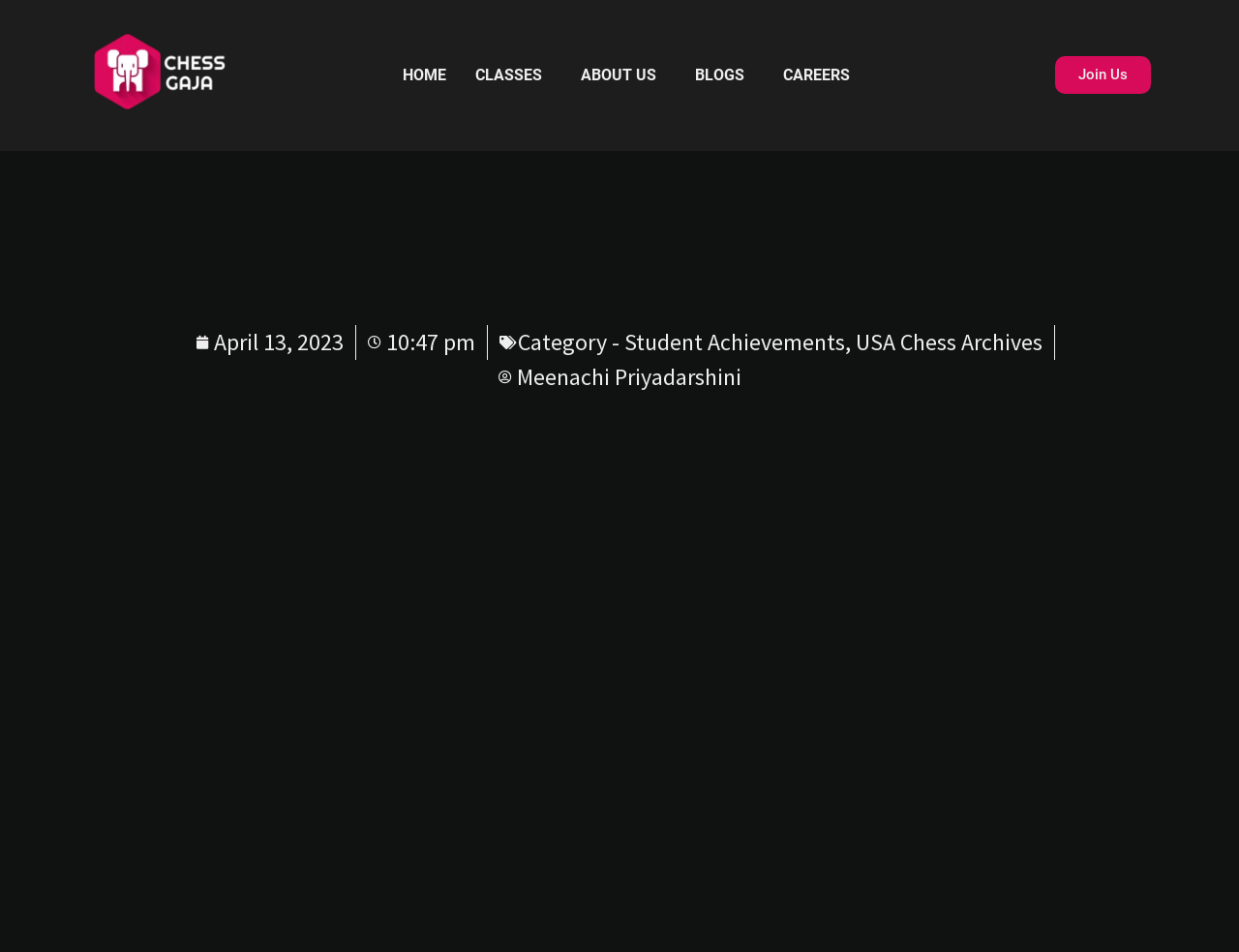Offer an in-depth caption of the entire webpage.

The webpage appears to be a blog or news article page, with a focus on chess-related content. At the top left corner, there is a logo of "ChessGaja" accompanied by a link. To the right of the logo, there is a navigation menu with links to "HOME", "CLASSES", "ABOUT US", "BLOGS", and "CAREERS". 

On the top right corner, there is a "Join Us" link. Below the navigation menu, there is a date "April 13, 2023" with a timestamp "10:47 pm" next to it. 

The main content of the page is a news article or blog post, with a category label "Student Achievements" and a secondary category label "USA Chess Archives". The article title is "Vihaan crosses 2000 USCF rating by winning the Tornado Tournament -". 

There is also a mention of "Meenachi Priyadarshini" in the article, possibly as the author or a related person. The article content is not explicitly mentioned in the accessibility tree, but based on the meta description, it appears to be about Vihaan achieving a USCF rating of 2000+ by winning the Tornado Tournament organized by Chess Castle of Minnesota.